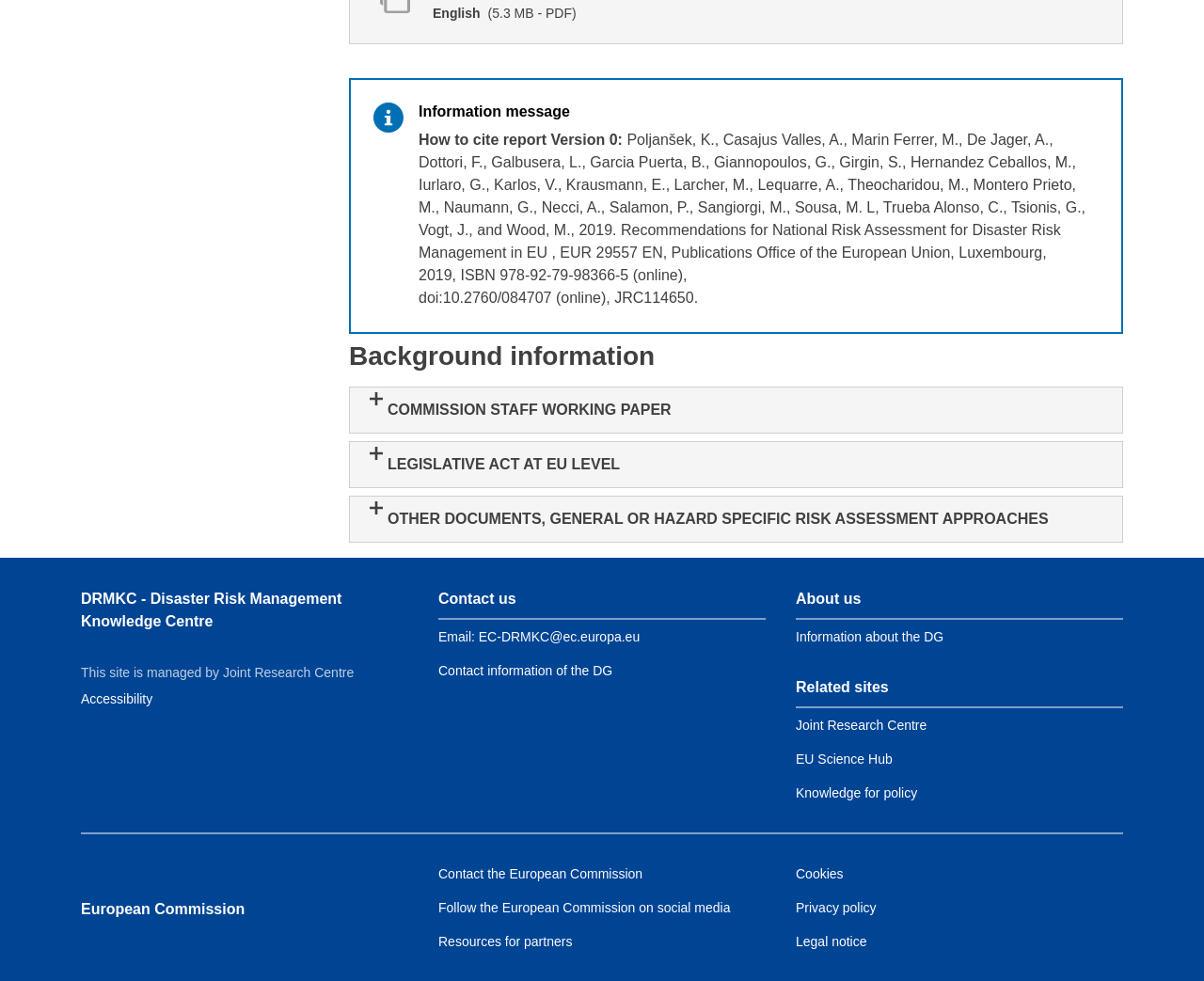Find and indicate the bounding box coordinates of the region you should select to follow the given instruction: "Save to Pinterest".

None